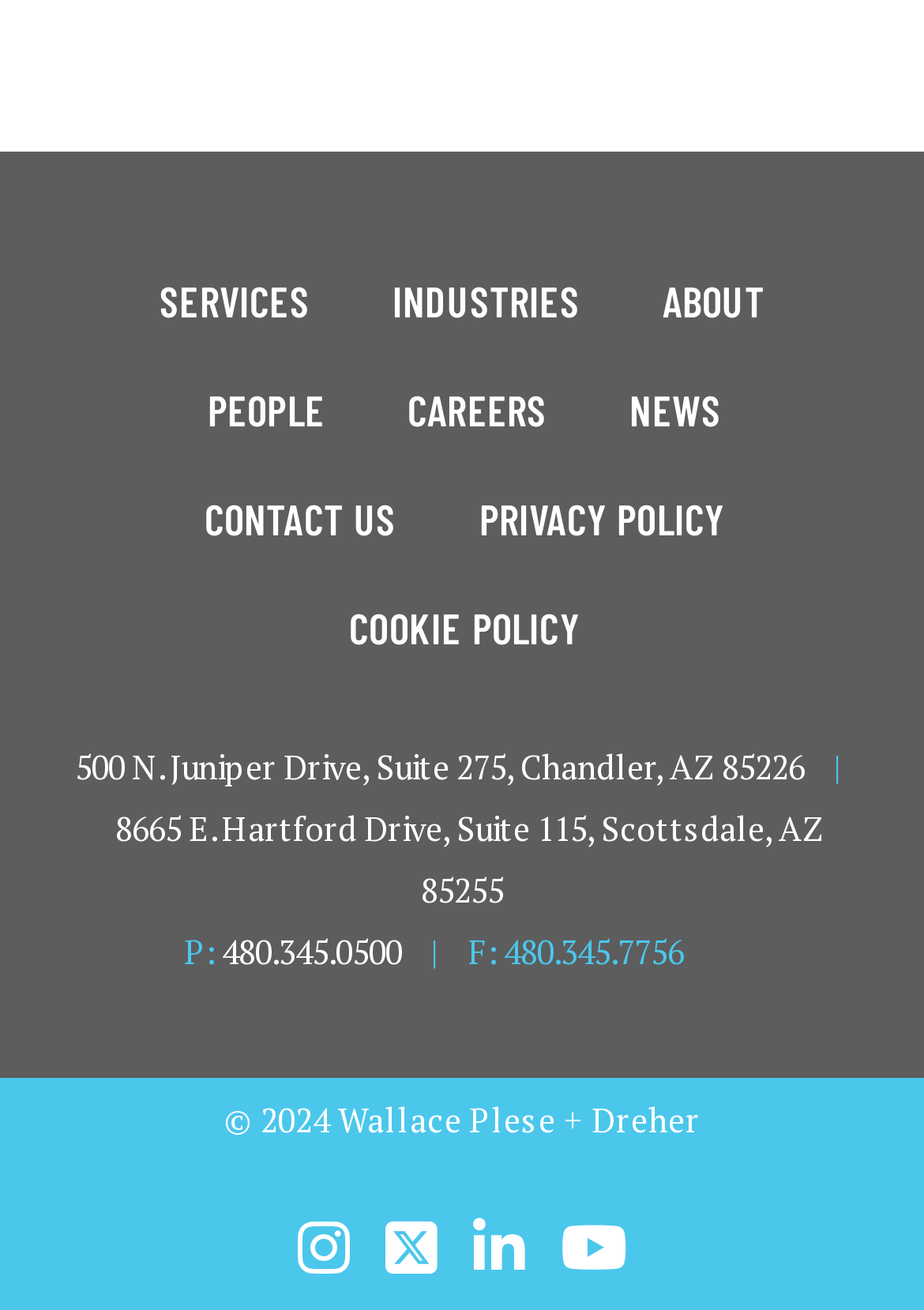What is the address of the Chandler office?
Please provide a comprehensive answer based on the information in the image.

I found the address of the Chandler office by looking at the link with the describedby attribute 'audioeye_new_window_message' which contains the address '500 N. Juniper Drive, Suite 275, Chandler, AZ 85226'.